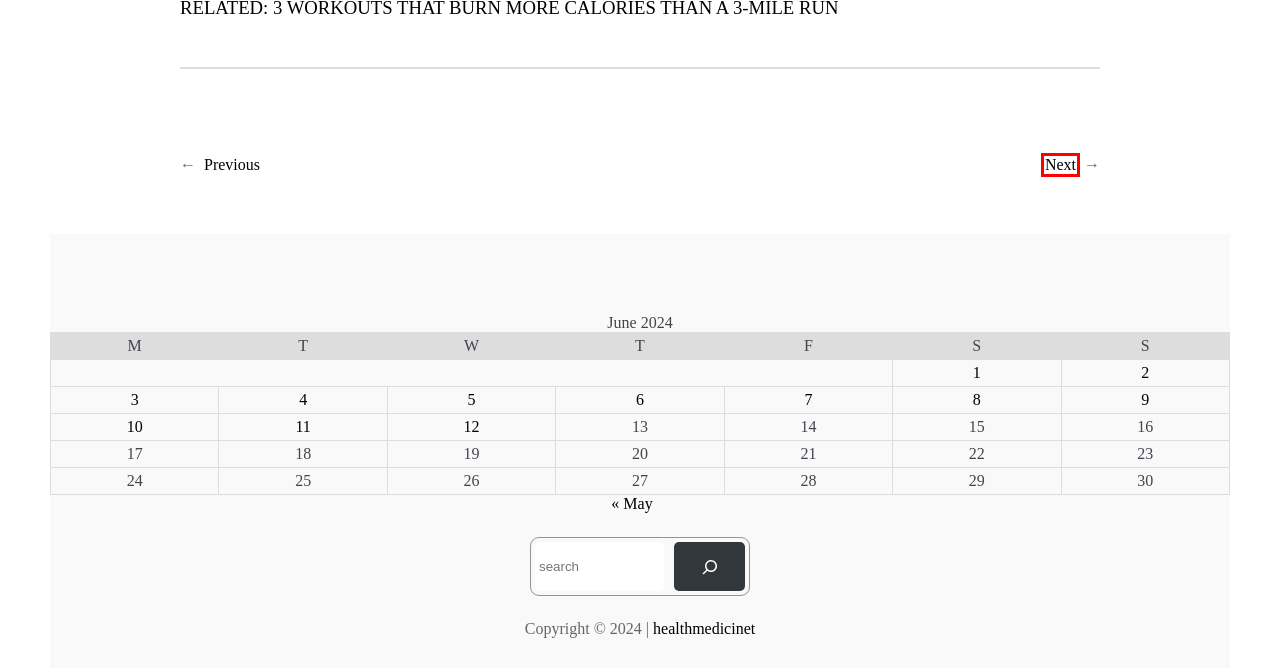Examine the webpage screenshot and identify the UI element enclosed in the red bounding box. Pick the webpage description that most accurately matches the new webpage after clicking the selected element. Here are the candidates:
A. June 1, 2024 –      healthmedicinet
B. Pocket: Log In
C. Second Opinion: Million-dollar drug flops –      healthmedicinet
D. Could Your Diet Soda Habit Increase Your Risk For Dementia Or Stroke? –      healthmedicinet
E. June 3, 2024 –      healthmedicinet
F. June 9, 2024 –      healthmedicinet
G. Health Medicine Network –      healthmedicinet
H. May 2024 –      healthmedicinet

D